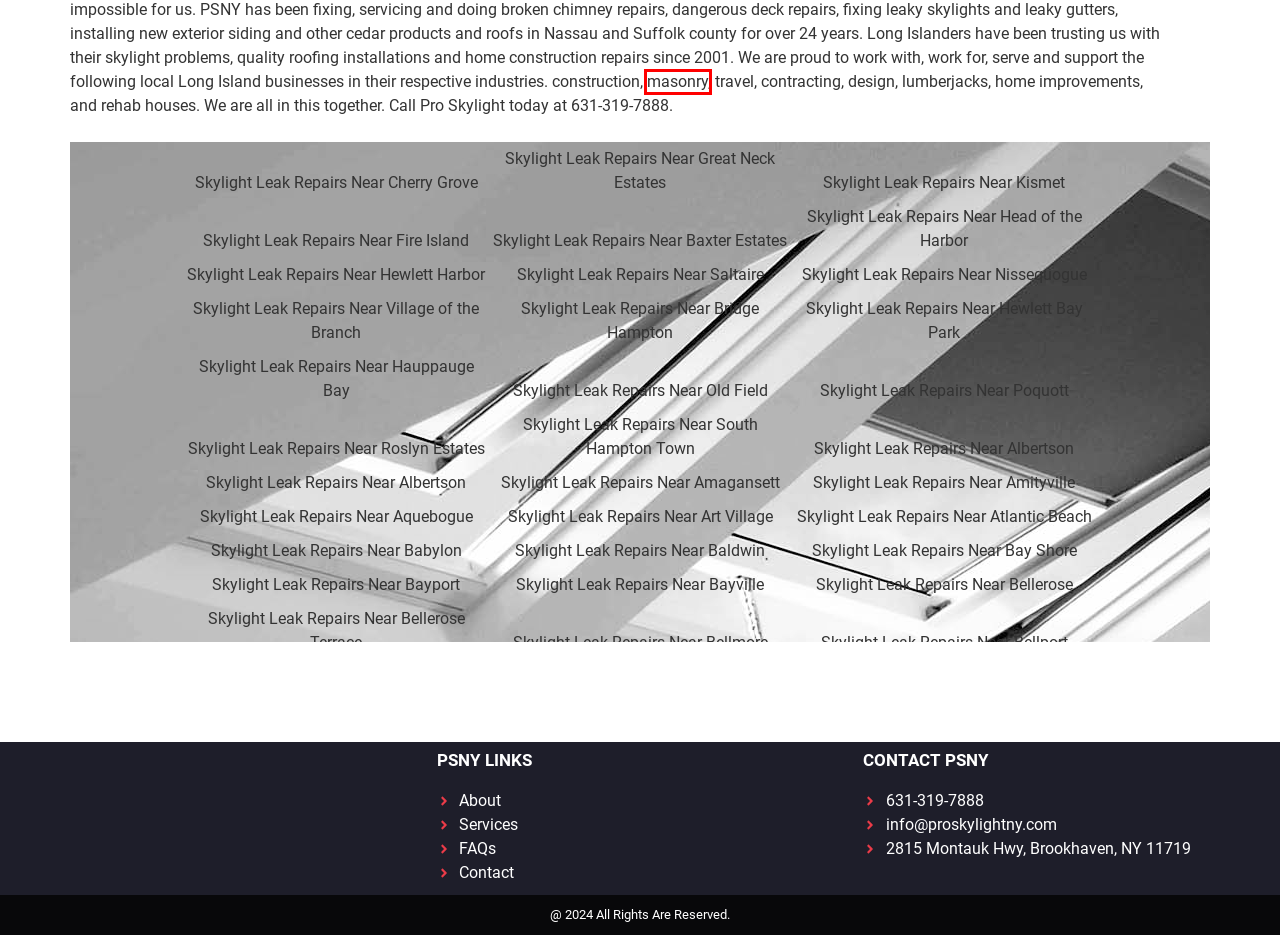Inspect the provided webpage screenshot, concentrating on the element within the red bounding box. Select the description that best represents the new webpage after you click the highlighted element. Here are the candidates:
A. Skylight Leak Fixes And Bridge Hampton Skylight Installations
B. Skylight Leak Repairs And Calverton Skylight Installations
C. Skylight Leak Repairs And Fire Island Skylight Installations
D. Lusitania Masonry | Suffolk Mason | Commercial Concrete Mason
E. Skylight Leak Fixes And Babylon Skylight Installations
F. Skylight Leak Repairs And Amagansett Skylight Installations
G. Skylight Leak Fixes And Village Of The Branch Skylight Installations
H. Long Island Roofing & Chimney Contractor | Suffolk Roof & Chimney

D